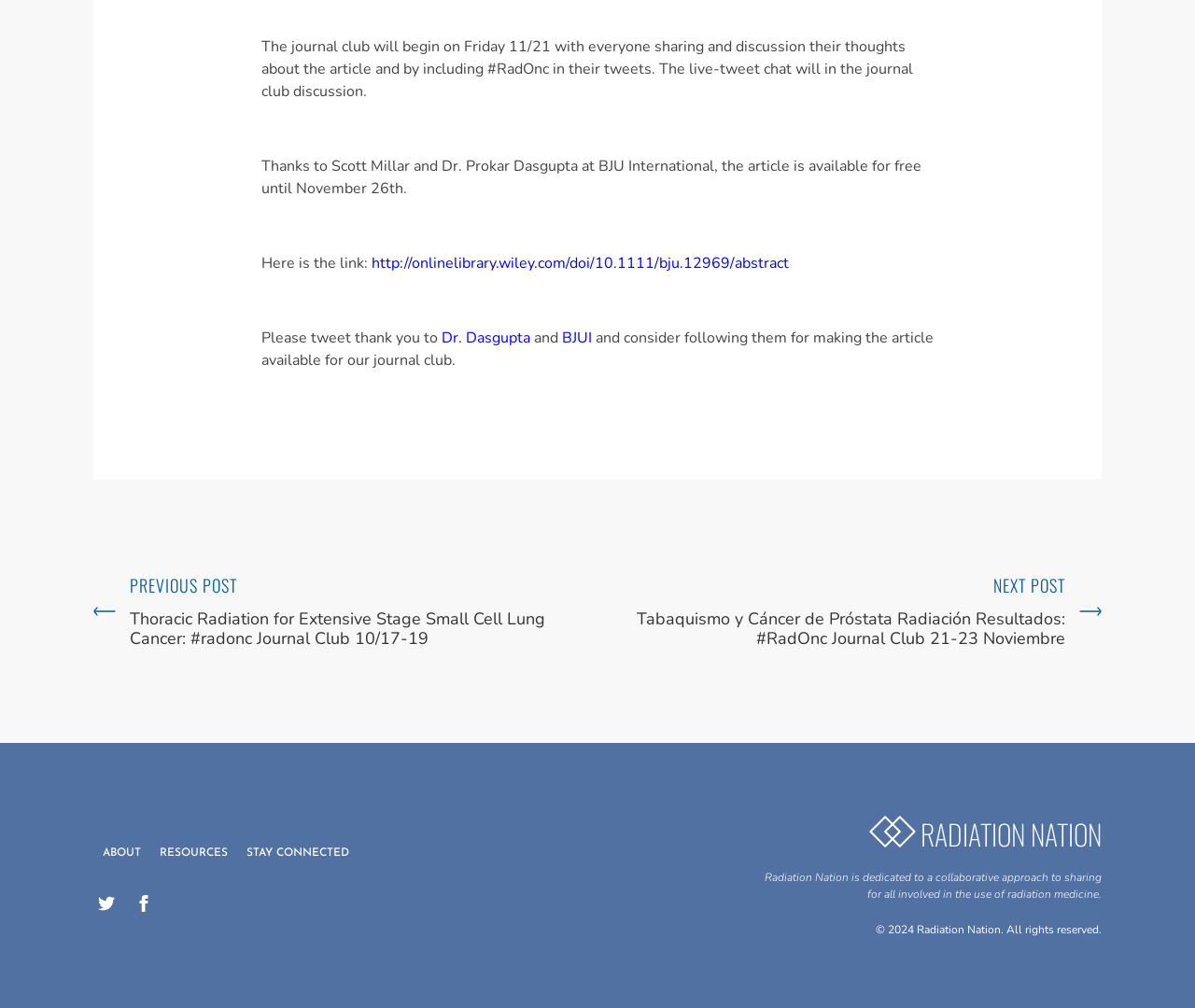Using the information from the screenshot, answer the following question thoroughly:
Who made the article available for free?

The answer can be found in the StaticText elements that mention 'Thanks to Scott Millar and Dr. Prokar Dasgupta at BJU International, the article is available for free...'. This indicates that Dr. Dasgupta and BJUI are the ones who made the article available for free.